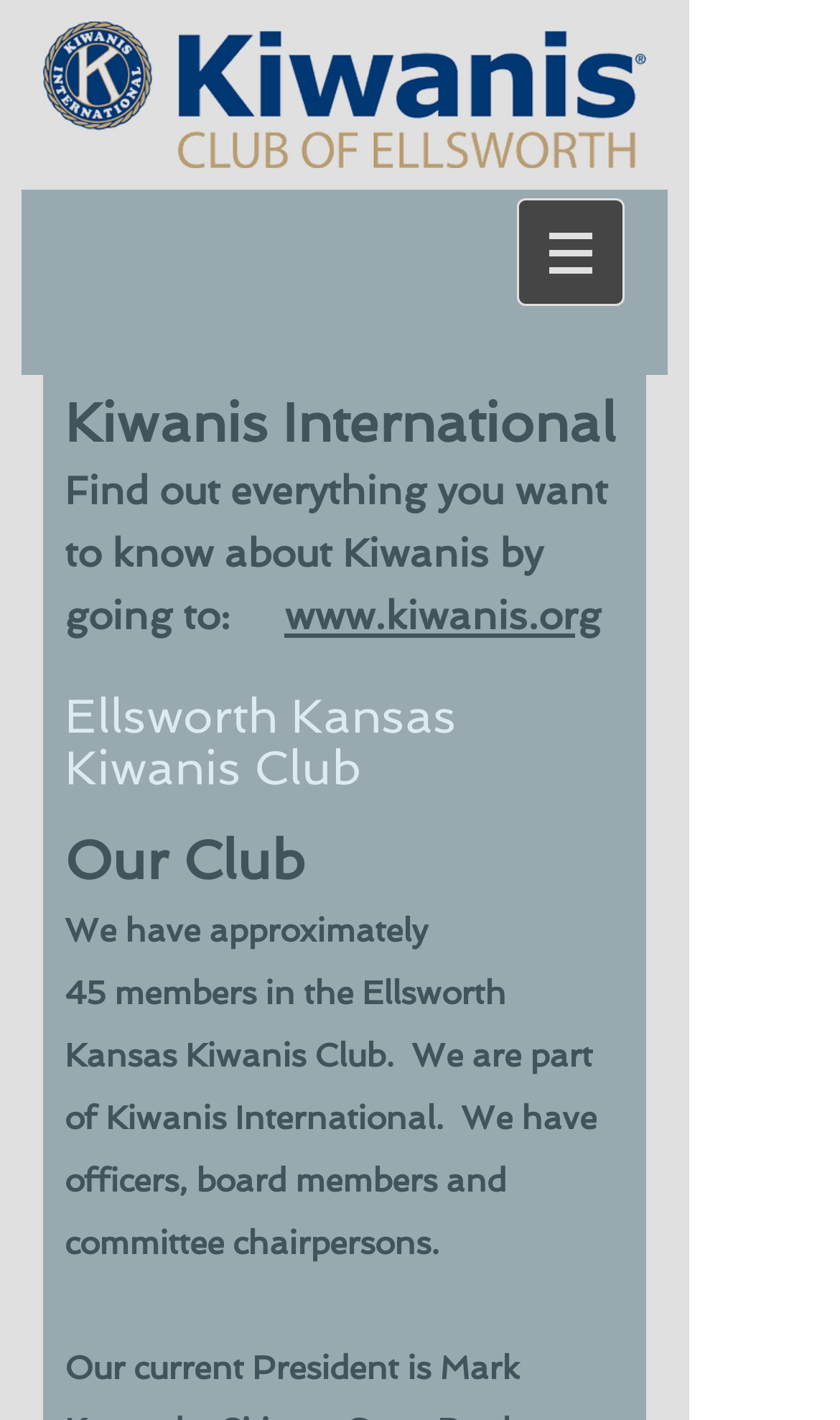Given the element description www.kiwanis.org, identify the bounding box coordinates for the UI element on the webpage screenshot. The format should be (top-left x, top-left y, bottom-right x, bottom-right y), with values between 0 and 1.

[0.338, 0.417, 0.715, 0.449]